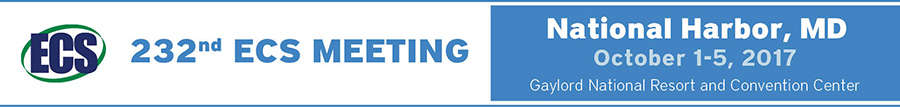Where was the 232nd ECS Meeting held?
Refer to the image and respond with a one-word or short-phrase answer.

Gaylord National Resort and Convention Center